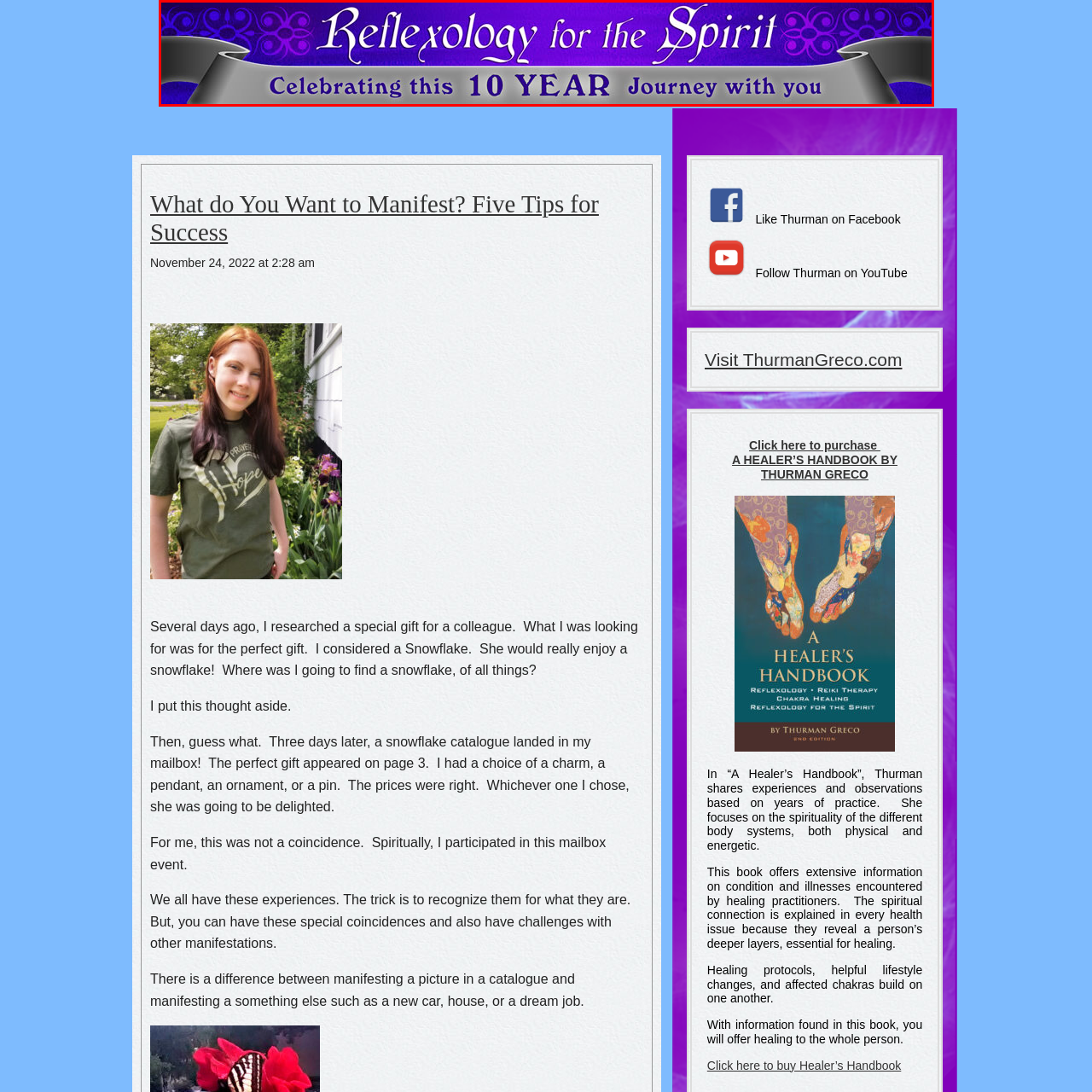How many years is the banner celebrating?
Focus on the red bounded area in the image and respond to the question with a concise word or phrase.

10 years